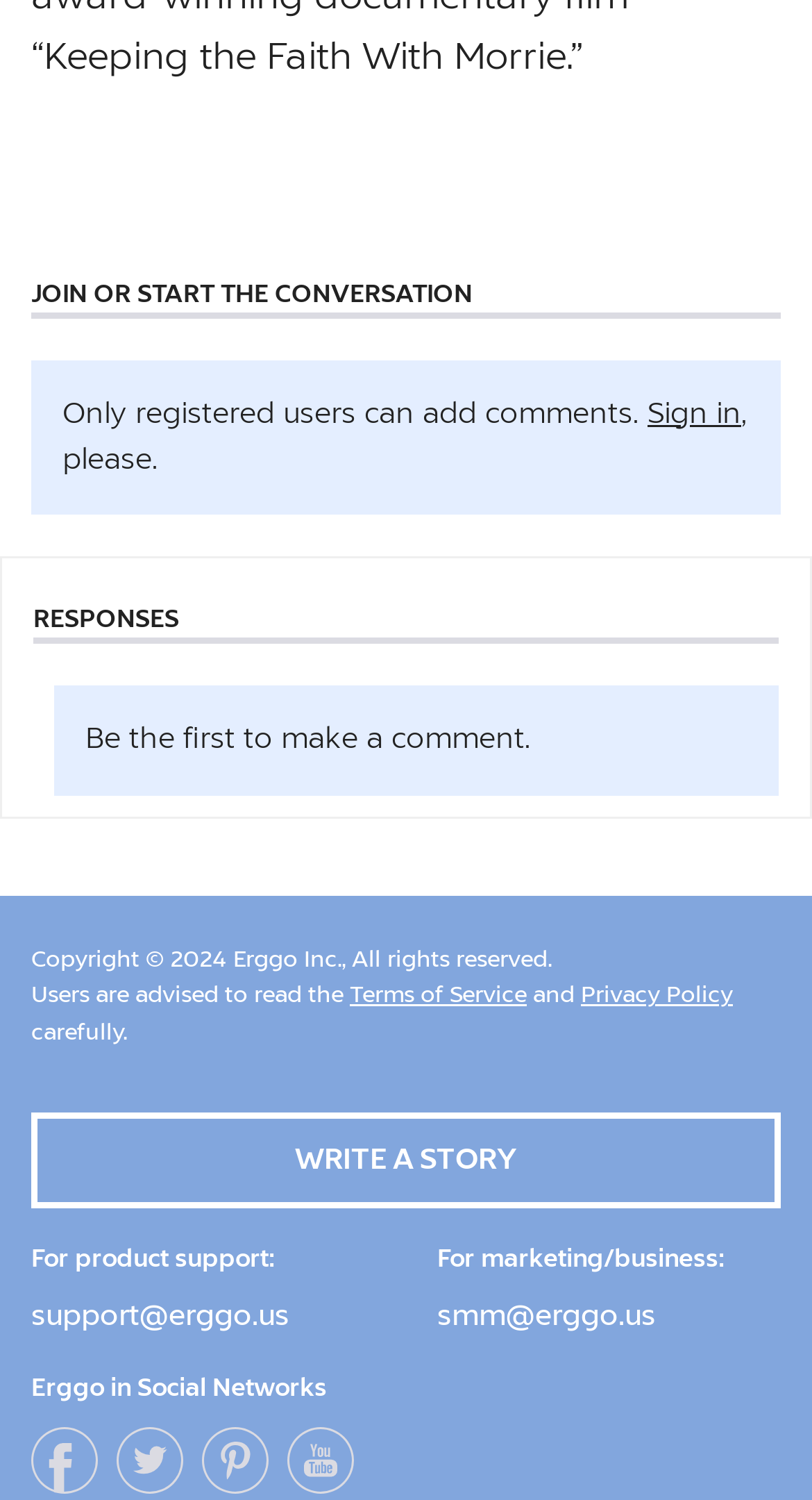What is the call to action at the top of the webpage?
Using the image, answer in one word or phrase.

JOIN OR START THE CONVERSATION